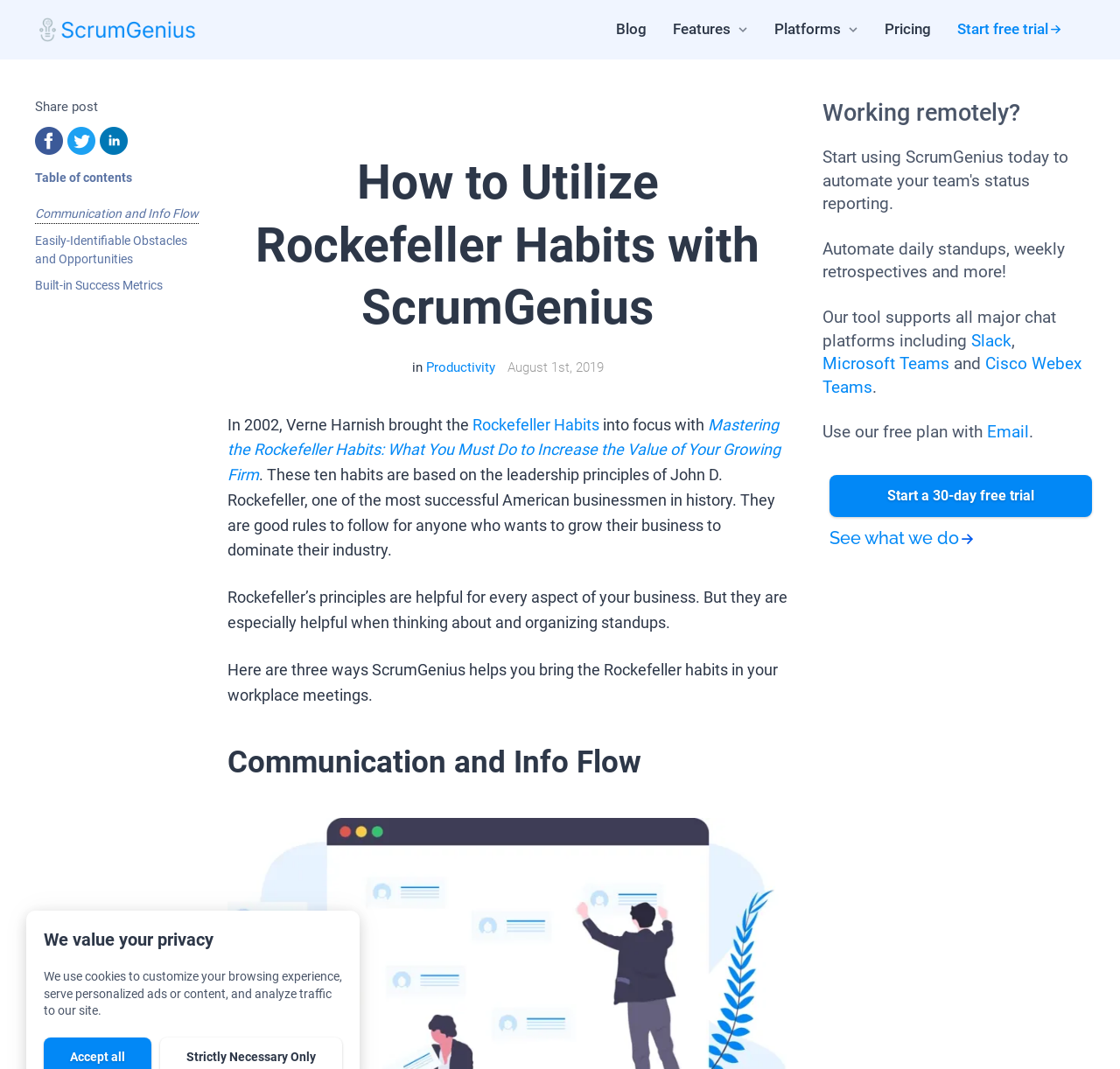Locate and provide the bounding box coordinates for the HTML element that matches this description: "Blog".

[0.55, 0.018, 0.578, 0.038]